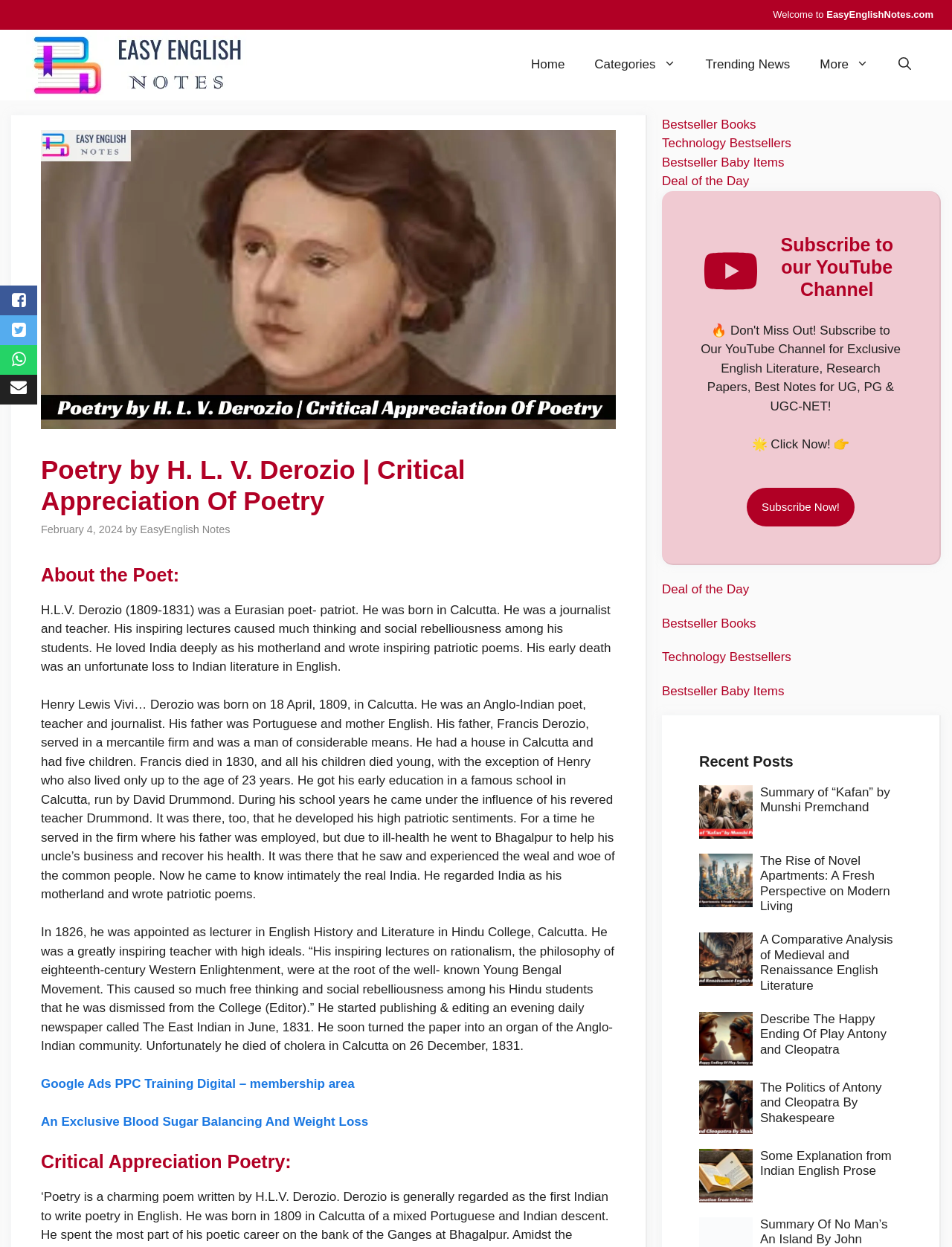Determine and generate the text content of the webpage's headline.

Poetry by H. L. V. Derozio | Critical Appreciation Of Poetry